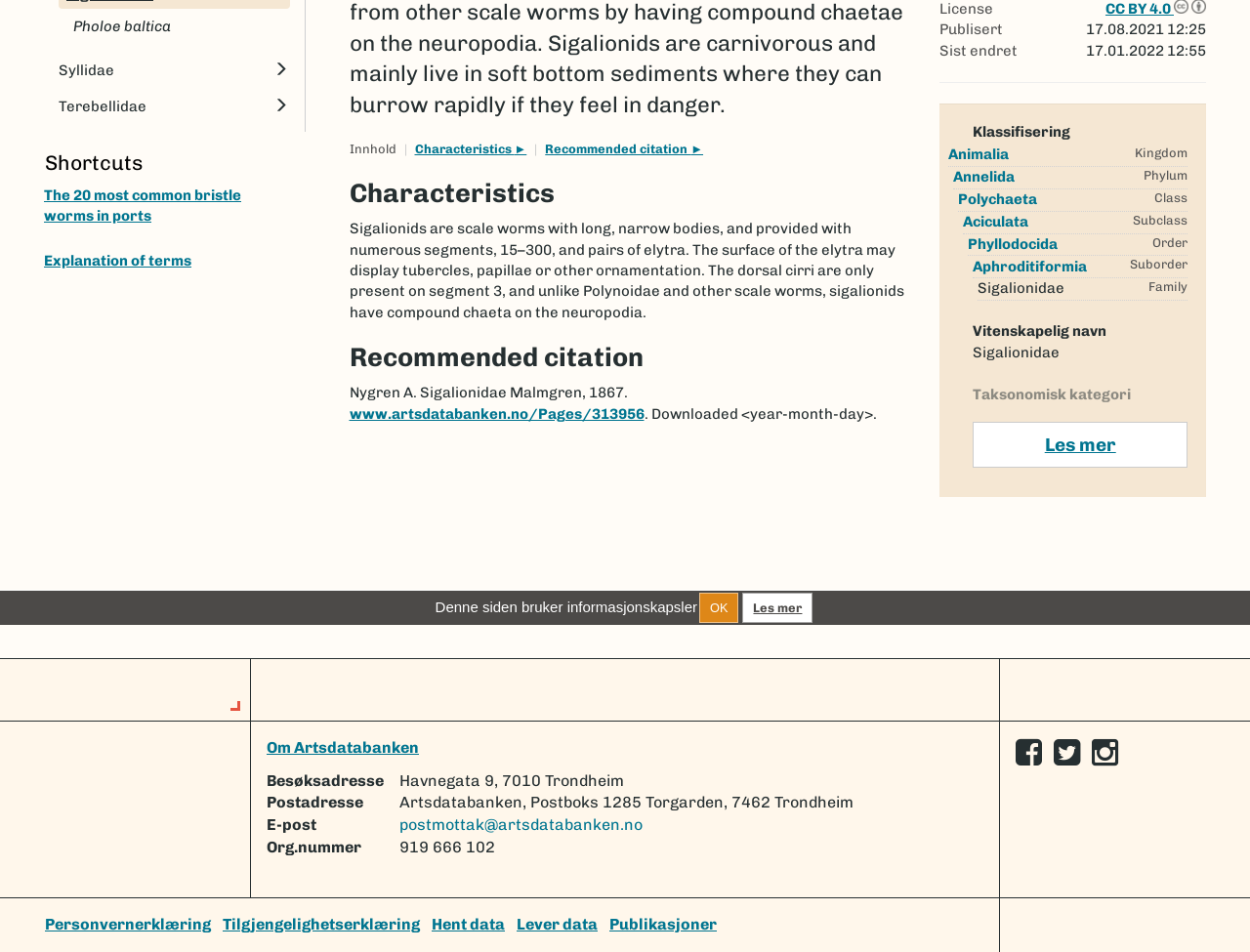Locate the bounding box coordinates for the element described below: "parent_node: Comment name="url" placeholder="Website"". The coordinates must be four float values between 0 and 1, formatted as [left, top, right, bottom].

None